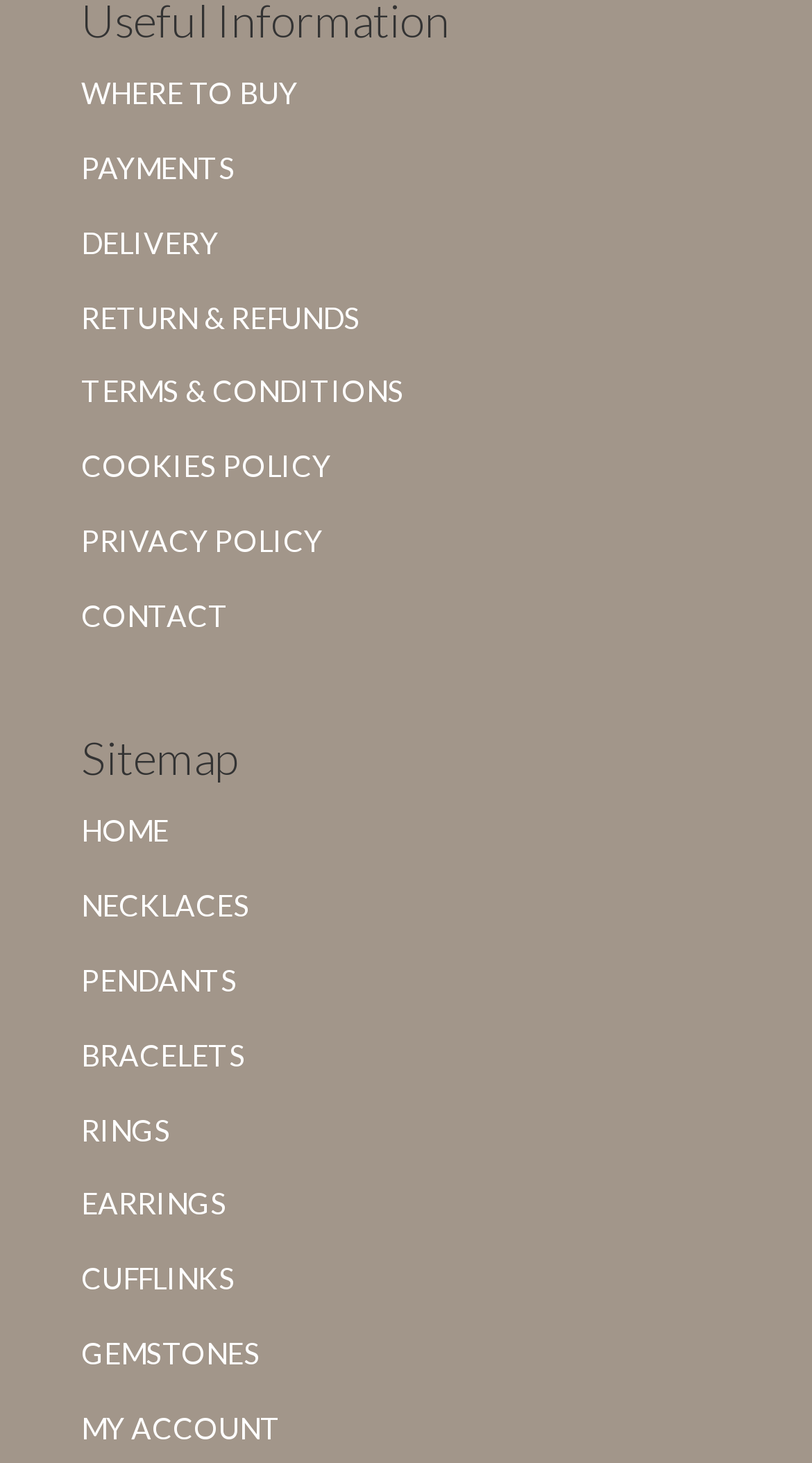Respond to the question below with a concise word or phrase:
How many links are there in the bottom navigation menu?

9